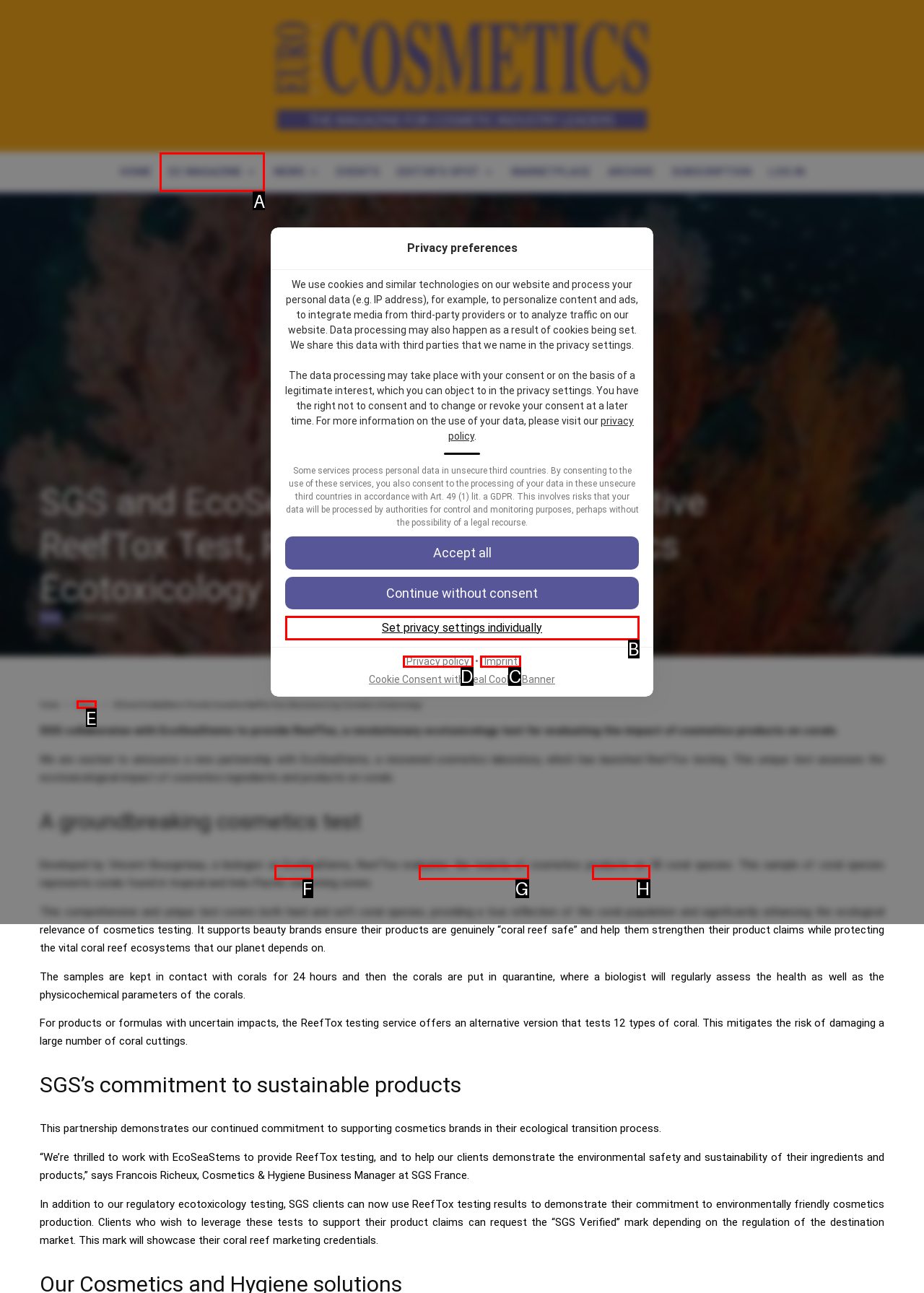Specify the letter of the UI element that should be clicked to achieve the following: Read the 'Defending innocent life from unjust attacks at any age.' text
Provide the corresponding letter from the choices given.

None